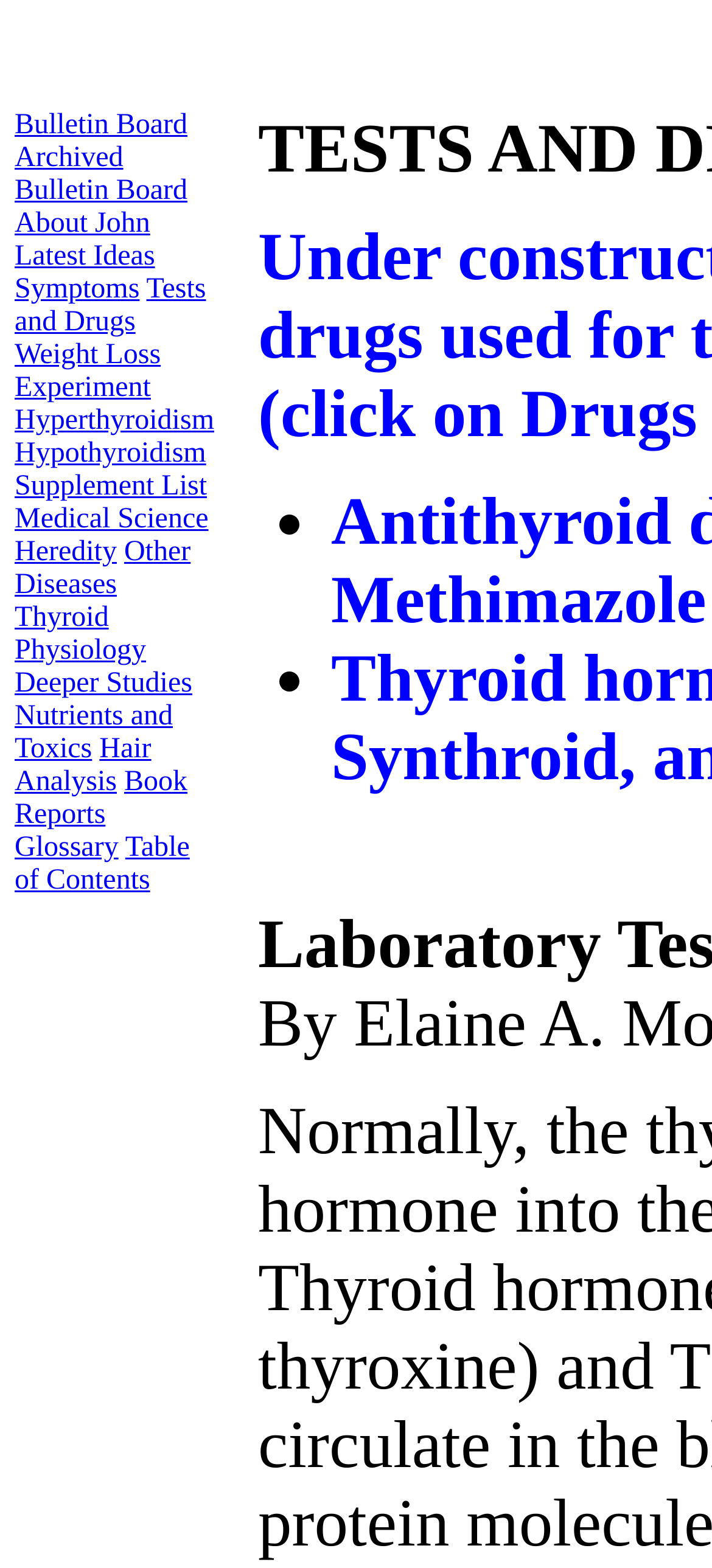Locate the bounding box coordinates of the element to click to perform the following action: 'learn about Thyroid Physiology'. The coordinates should be given as four float values between 0 and 1, in the form of [left, top, right, bottom].

[0.021, 0.384, 0.205, 0.425]